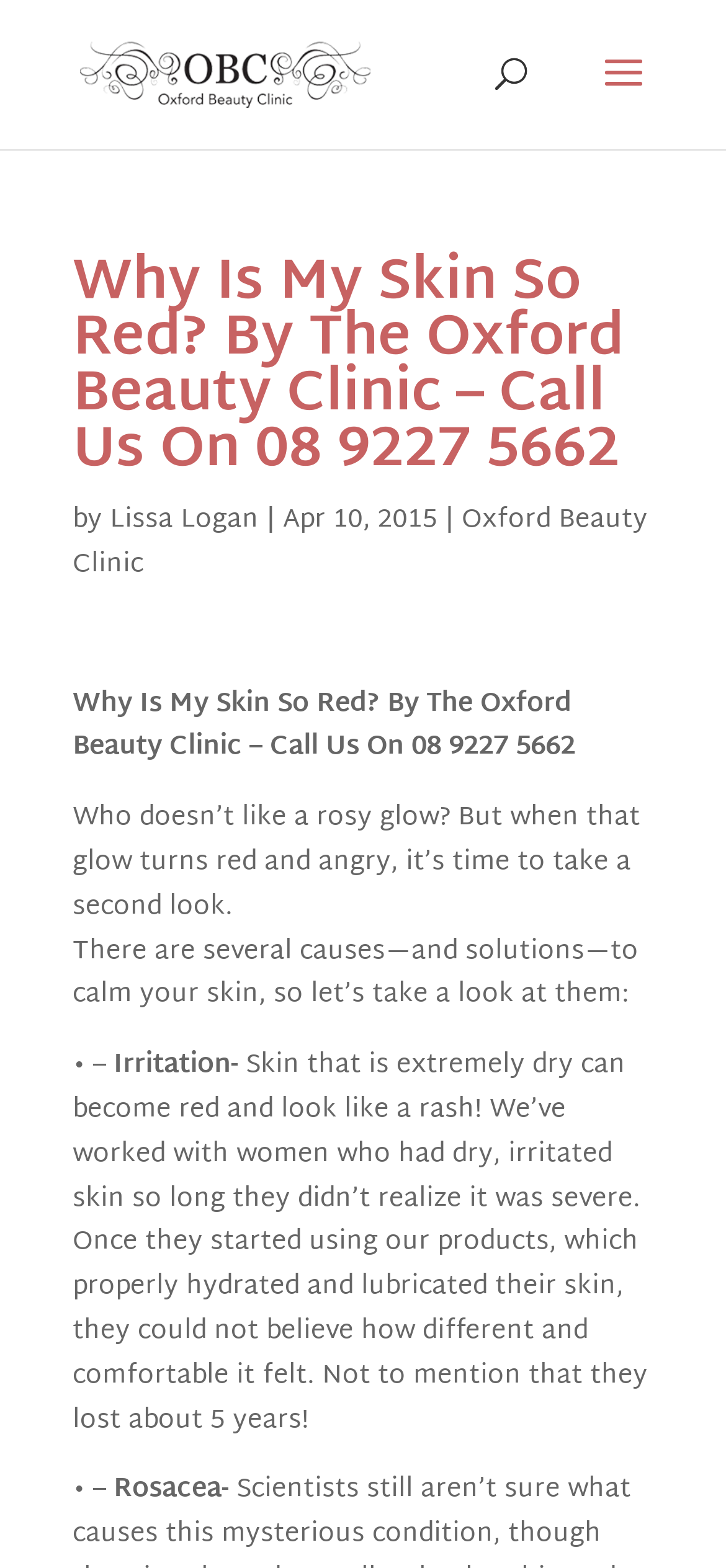Calculate the bounding box coordinates for the UI element based on the following description: "Lissa Logan". Ensure the coordinates are four float numbers between 0 and 1, i.e., [left, top, right, bottom].

[0.151, 0.317, 0.356, 0.347]